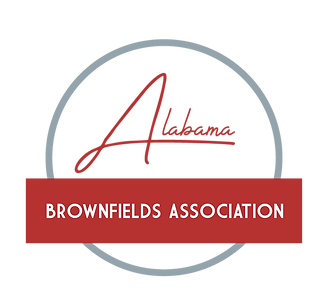Offer a thorough description of the image.

The image features the logo of the Alabama Brownfields Association, which prominently displays the name "Alabama" in a flowing red script above a bold, red banner that reads "BROWNFIELDS ASSOCIATION." The logo is set within a circular design that includes a light gray outline, emphasizing its professional and inviting aesthetic. This visual representation reflects the association's commitment to addressing brownfield redevelopment and fostering collaboration among professionals within the field. The design is modern and clean, making it suitable for various promotional materials related to the association's activities and events.